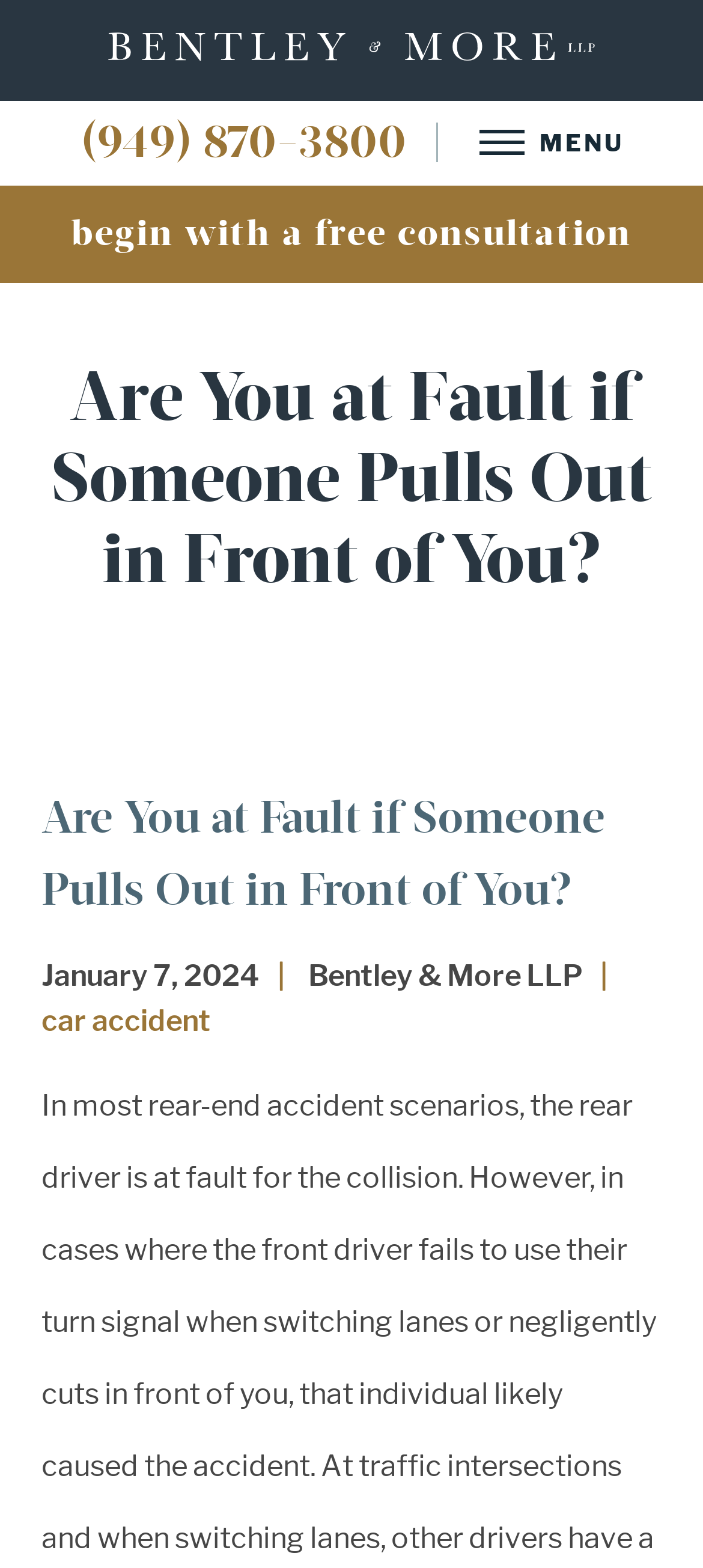What is the phone number to contact?
Refer to the image and offer an in-depth and detailed answer to the question.

I found the phone number by looking at the link element with the text '(949) 870-3800' which is located at the top of the page, indicating it's a contact information.